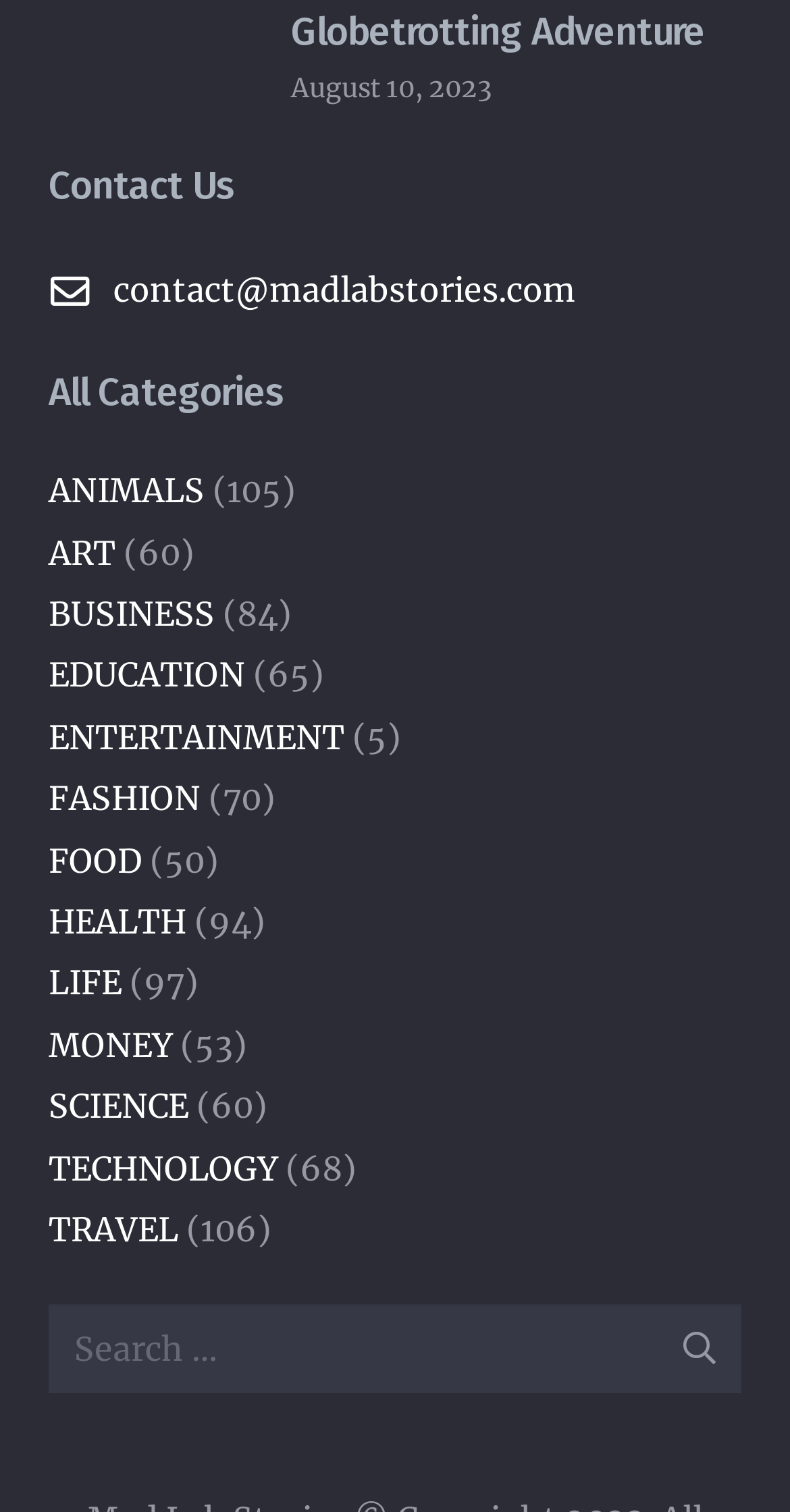Pinpoint the bounding box coordinates of the clickable element needed to complete the instruction: "Contact us". The coordinates should be provided as four float numbers between 0 and 1: [left, top, right, bottom].

[0.144, 0.178, 0.728, 0.205]